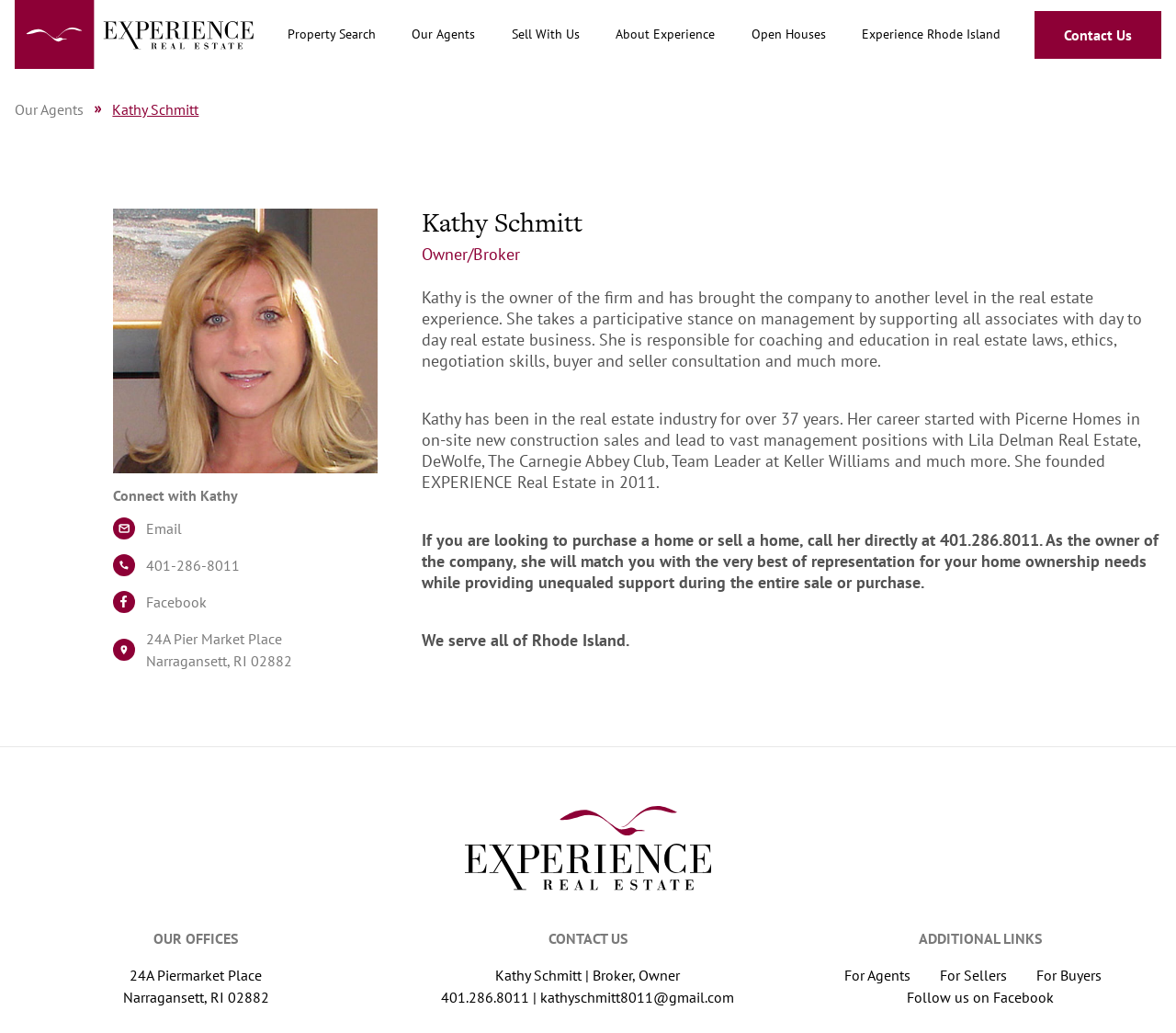Provide the bounding box coordinates of the UI element that matches the description: "401-286-8011".

[0.124, 0.537, 0.204, 0.558]